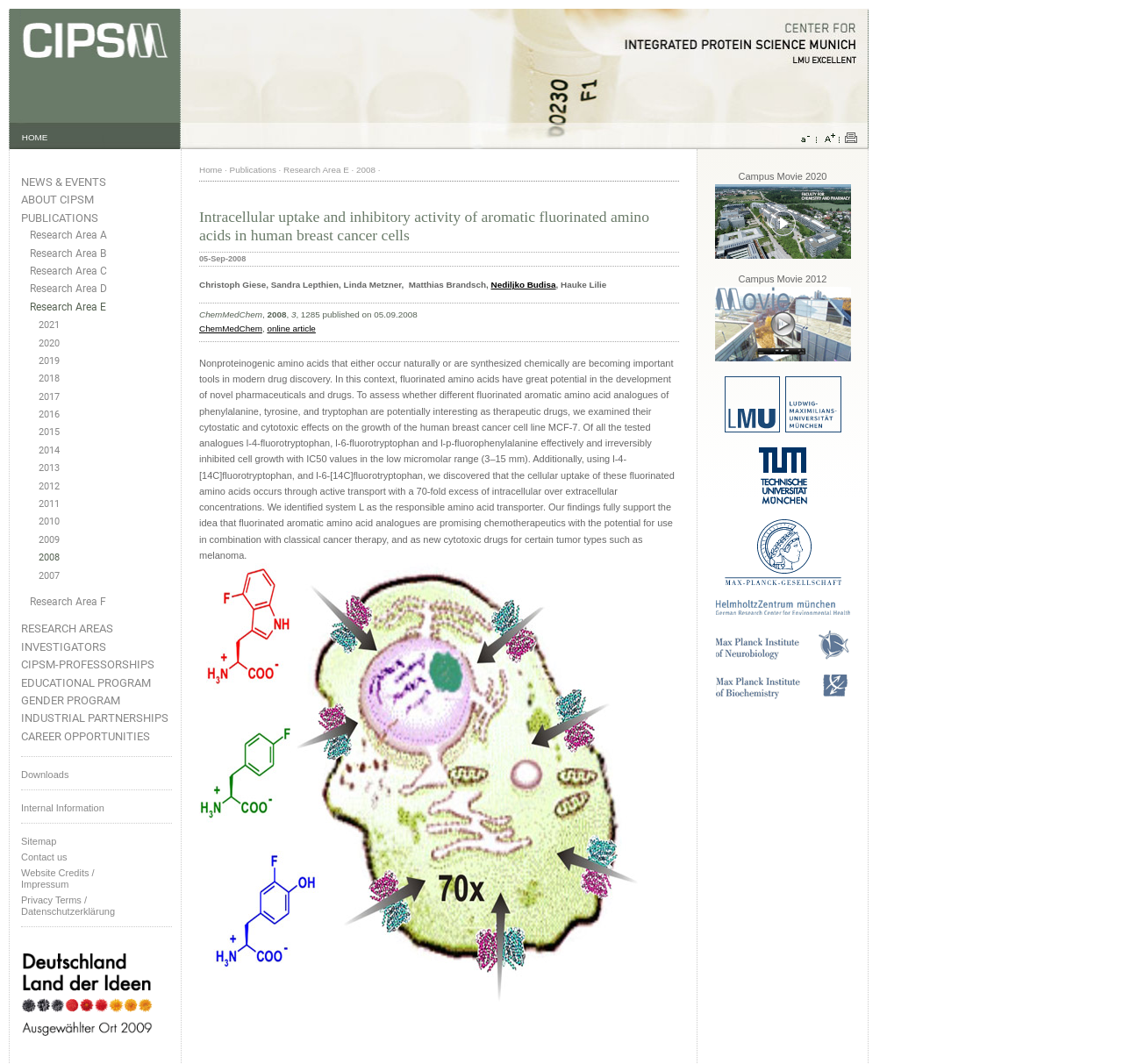Provide the bounding box coordinates for the specified HTML element described in this description: "Research Area A". The coordinates should be four float numbers ranging from 0 to 1, in the format [left, top, right, bottom].

[0.027, 0.215, 0.153, 0.228]